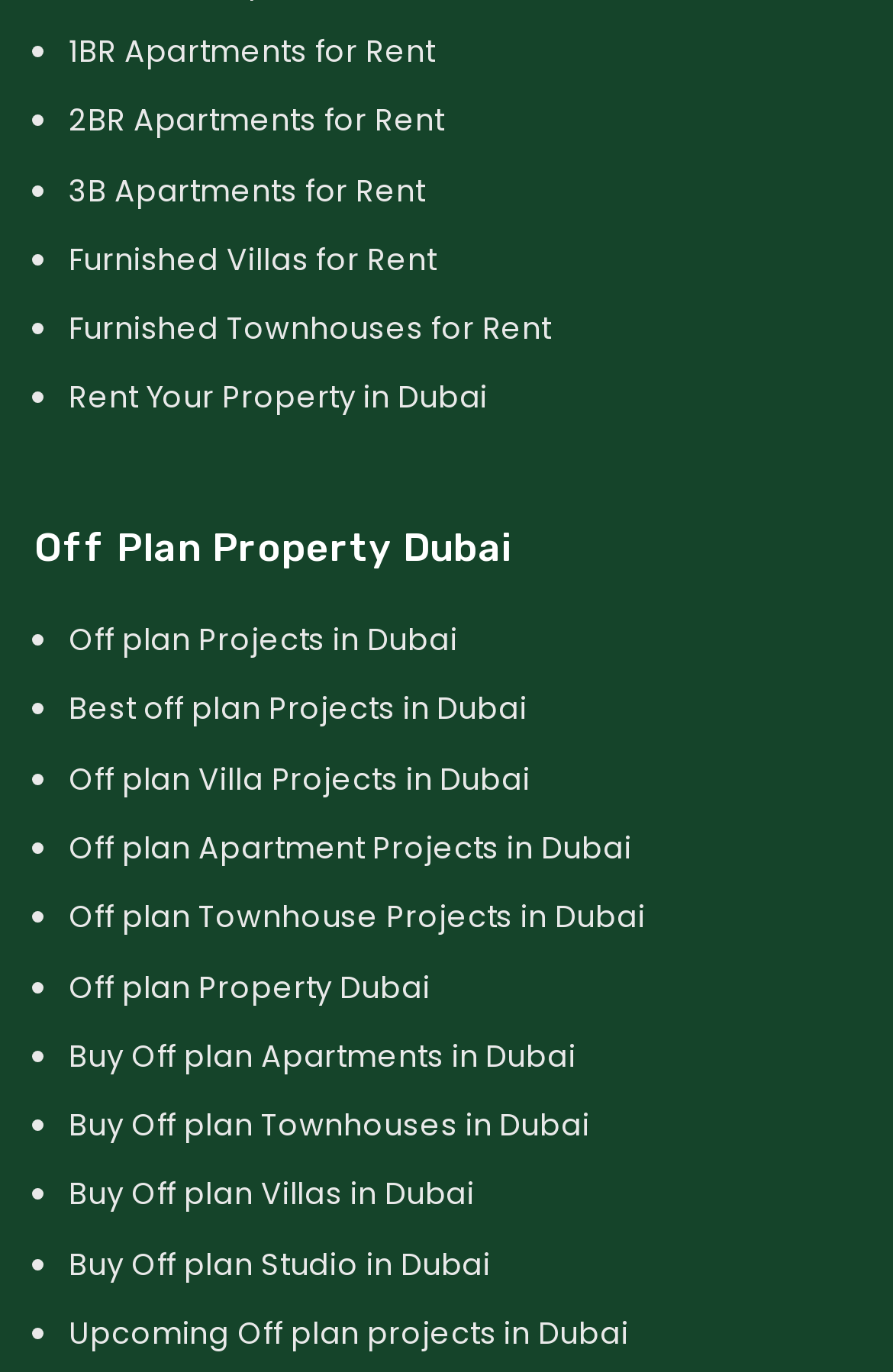Is it possible to buy off-plan properties on this website?
Could you answer the question with a detailed and thorough explanation?

The webpage provides links to 'Buy Off plan Apartments in Dubai', 'Buy Off plan Townhouses in Dubai', and 'Buy Off plan Villas in Dubai', suggesting that the website allows users to buy off-plan properties.